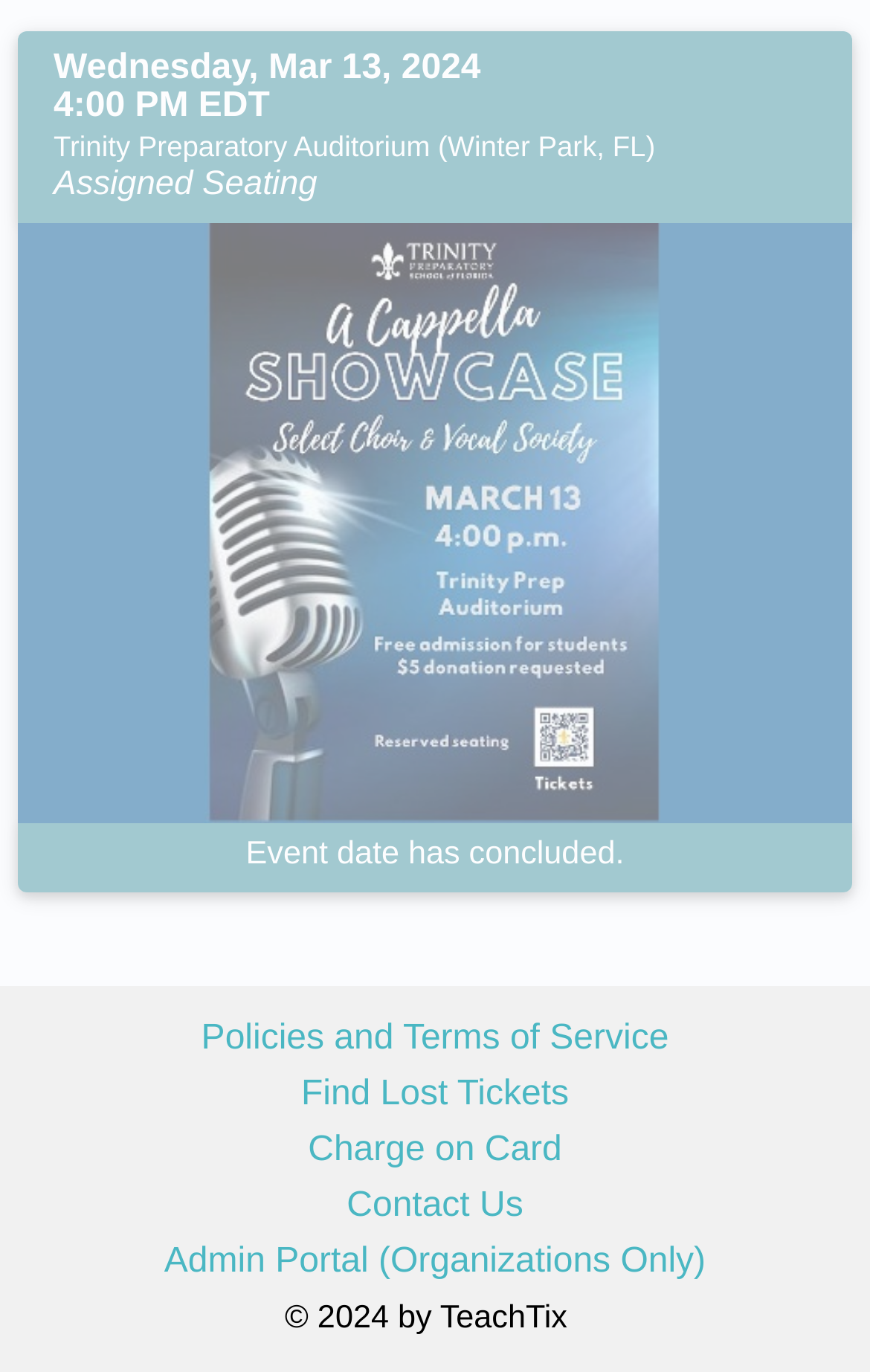Using the element description provided, determine the bounding box coordinates in the format (top-left x, top-left y, bottom-right x, bottom-right y). Ensure that all values are floating point numbers between 0 and 1. Element description: Charge on Card

[0.354, 0.826, 0.646, 0.854]